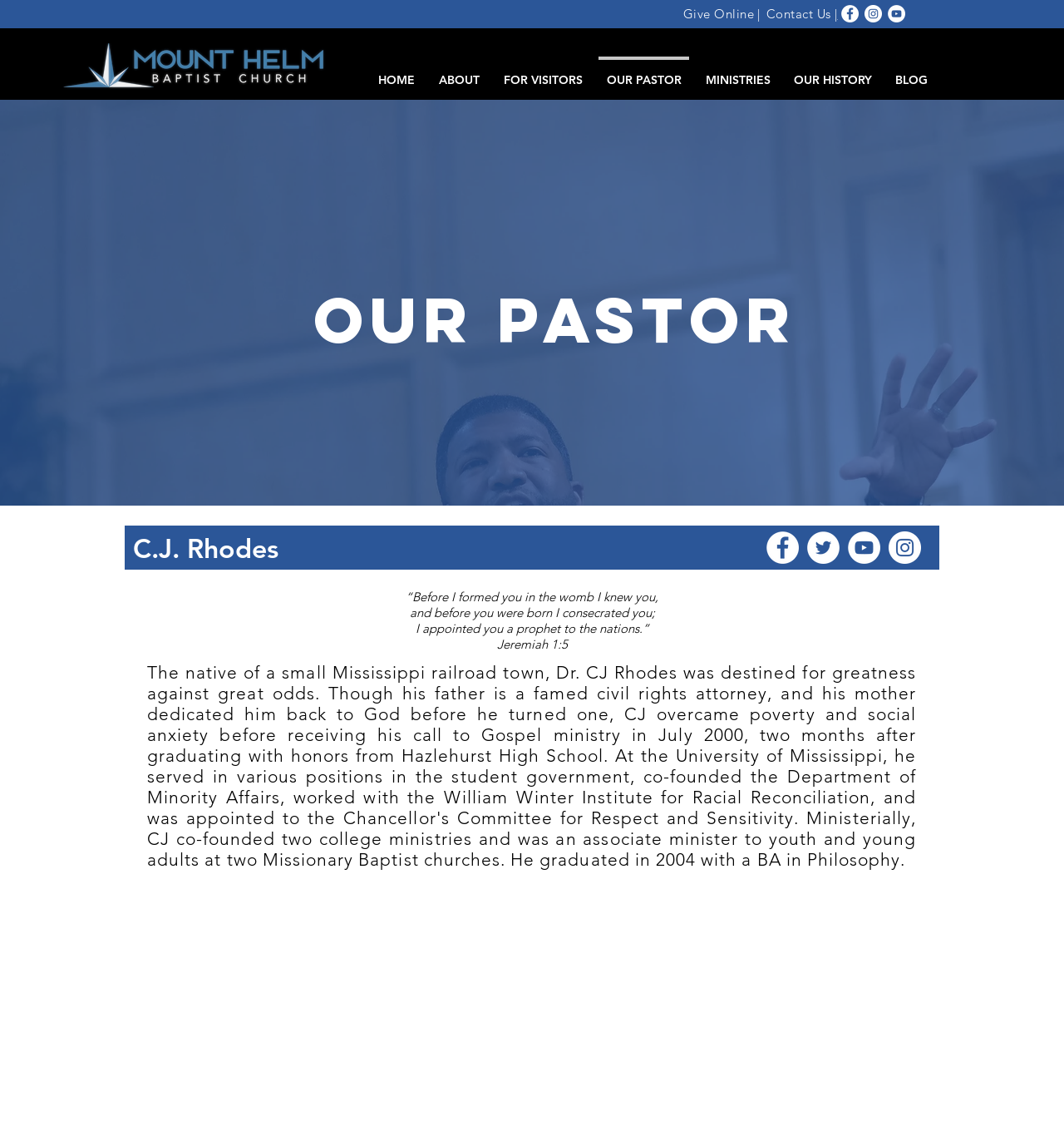Write an exhaustive caption that covers the webpage's main aspects.

The webpage is about Mt. Helm Baptist Church's pastor, C.J. Rhodes. At the top left, there is a horizontal Mt. Helm logo. Below the logo, there is a navigation menu with links to different sections of the website, including HOME, ABOUT, FOR VISITORS, OUR PASTOR, MINISTRIES, OUR HISTORY, and BLOG.

On the top right, there are three social media links, Facebook, Instagram, and YouTube, each with its corresponding icon. Next to these links, there is a "Give Online" button and a "Contact Us" link.

The main content of the page is about Pastor C.J. Rhodes. There is a large background image that takes up most of the page. Above the image, there is a heading that reads "OUR PASTOR" and below it, there is a subheading with the pastor's name, C.J. Rhodes.

On the right side of the page, there is a social media bar with links to Facebook, Twitter, YouTube, and Instagram, each with its corresponding icon. Below the social media bar, there are three paragraphs of text, which appear to be a quote from Jeremiah 1:5, with the verse reference at the end.

Overall, the page is focused on providing information about Pastor C.J. Rhodes and offering ways for visitors to engage with the church, such as giving online and contacting the church.